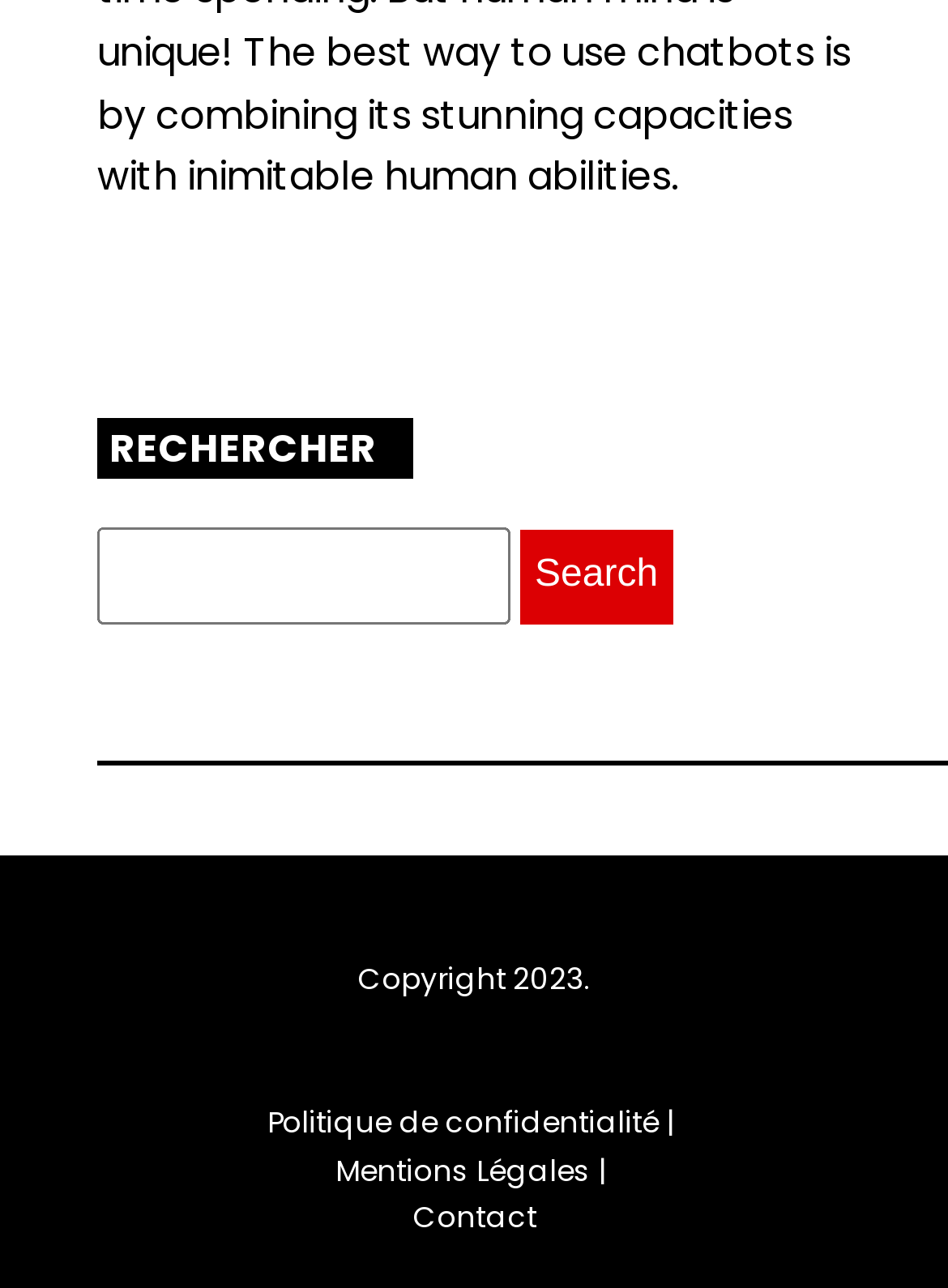Refer to the image and offer a detailed explanation in response to the question: What is the purpose of the textbox?

The textbox is located next to the 'Search for:' label and has a 'Search' button beside it, indicating that its purpose is to input search queries.